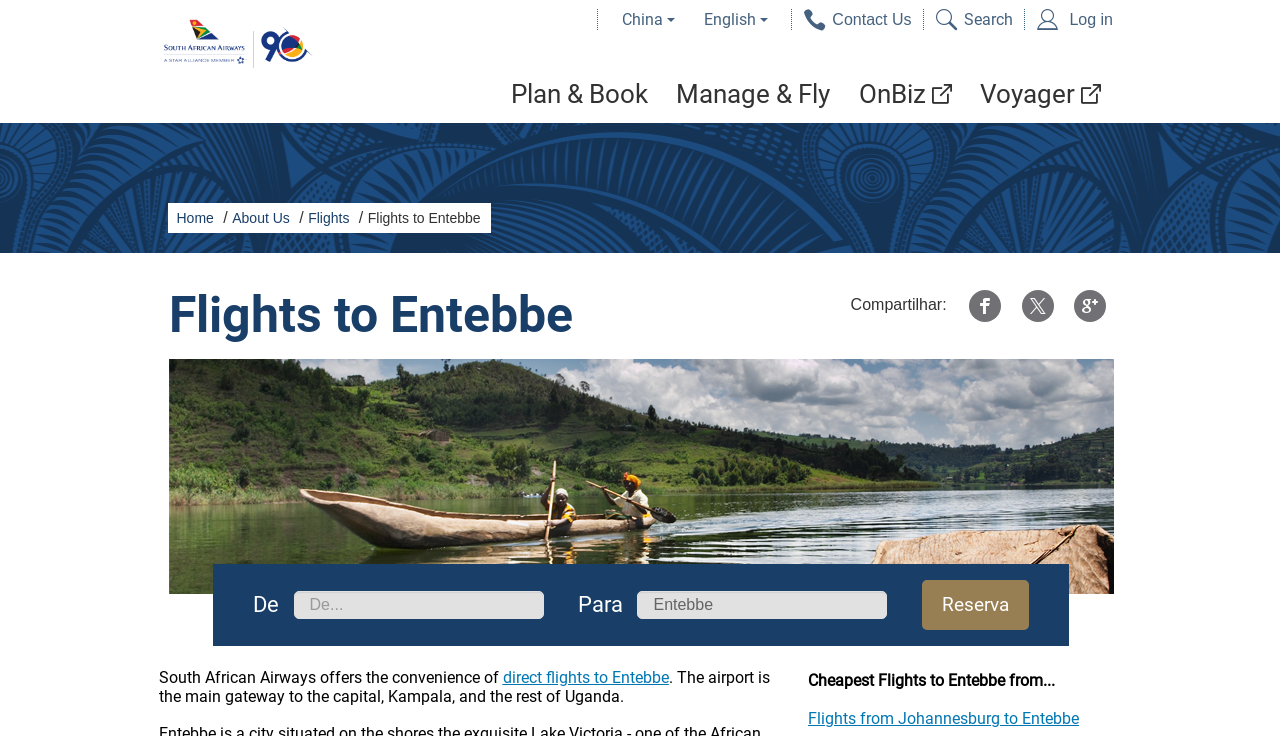Generate a thorough explanation of the webpage's elements.

The webpage is about flights to Entebbe, specifically with South African Airways. At the top, there is a "Skip to Content" link, followed by the airline's logo and name. Below that, there are two buttons for selecting a region and language.

On the top navigation bar, there are links to "Plan & Book", "Manage & Fly", "OnBiz", and "Voyager". Below that, there is a breadcrumb navigation with links to "Home", "About Us", "Flights", and the currently selected option, "Flights to Entebbe".

The main content area has a heading "Flights to Entebbe" and an image of men paddling a boat. Below that, there are two text boxes for selecting departure and arrival locations, with the arrival location defaulting to Entebbe. There is also a "Reserva" (Reserve) button.

The page also features a section with text describing South African Airways' direct flights to Entebbe, including a link to book such flights. Below that, there is a heading "Cheapest Flights to Entebbe from..." and a link to flights from Johannesburg to Entebbe.

On the right side of the page, there are social media links to share the page on Facebook, Google+, and other platforms.